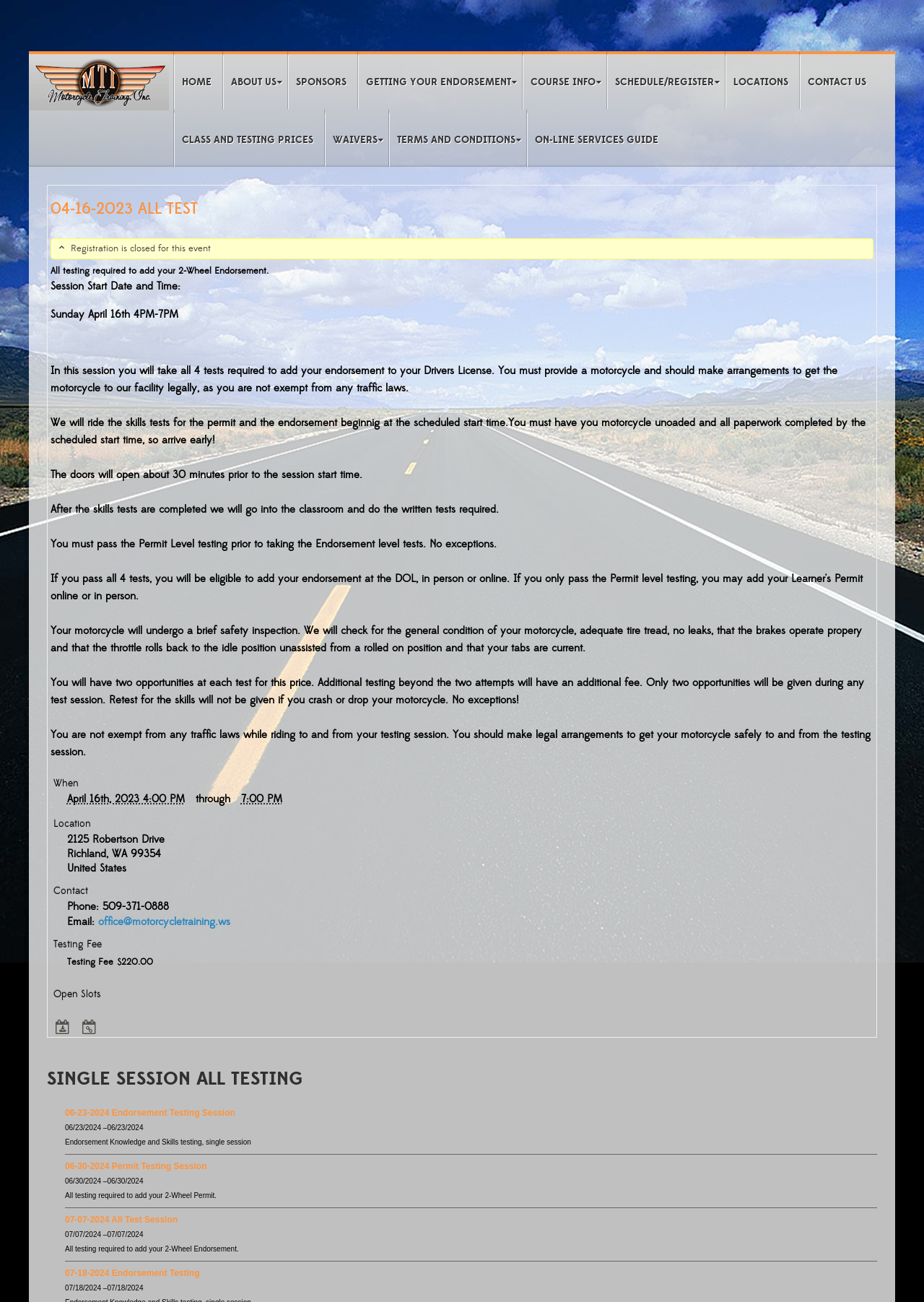Identify the bounding box coordinates of the part that should be clicked to carry out this instruction: "Click HOME".

[0.188, 0.042, 0.24, 0.084]